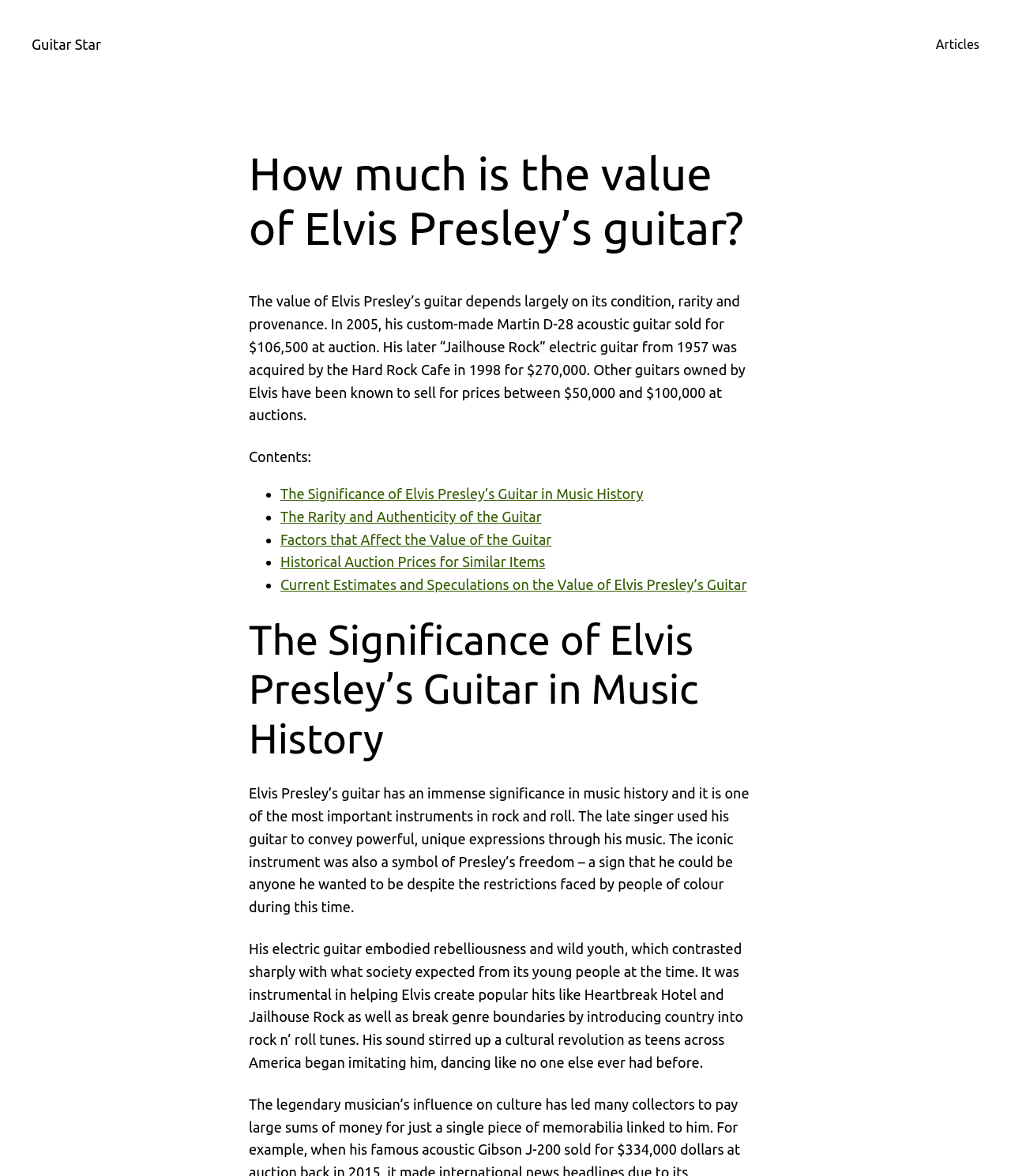Using the provided description Guitar Star, find the bounding box coordinates for the UI element. Provide the coordinates in (top-left x, top-left y, bottom-right x, bottom-right y) format, ensuring all values are between 0 and 1.

[0.031, 0.031, 0.1, 0.044]